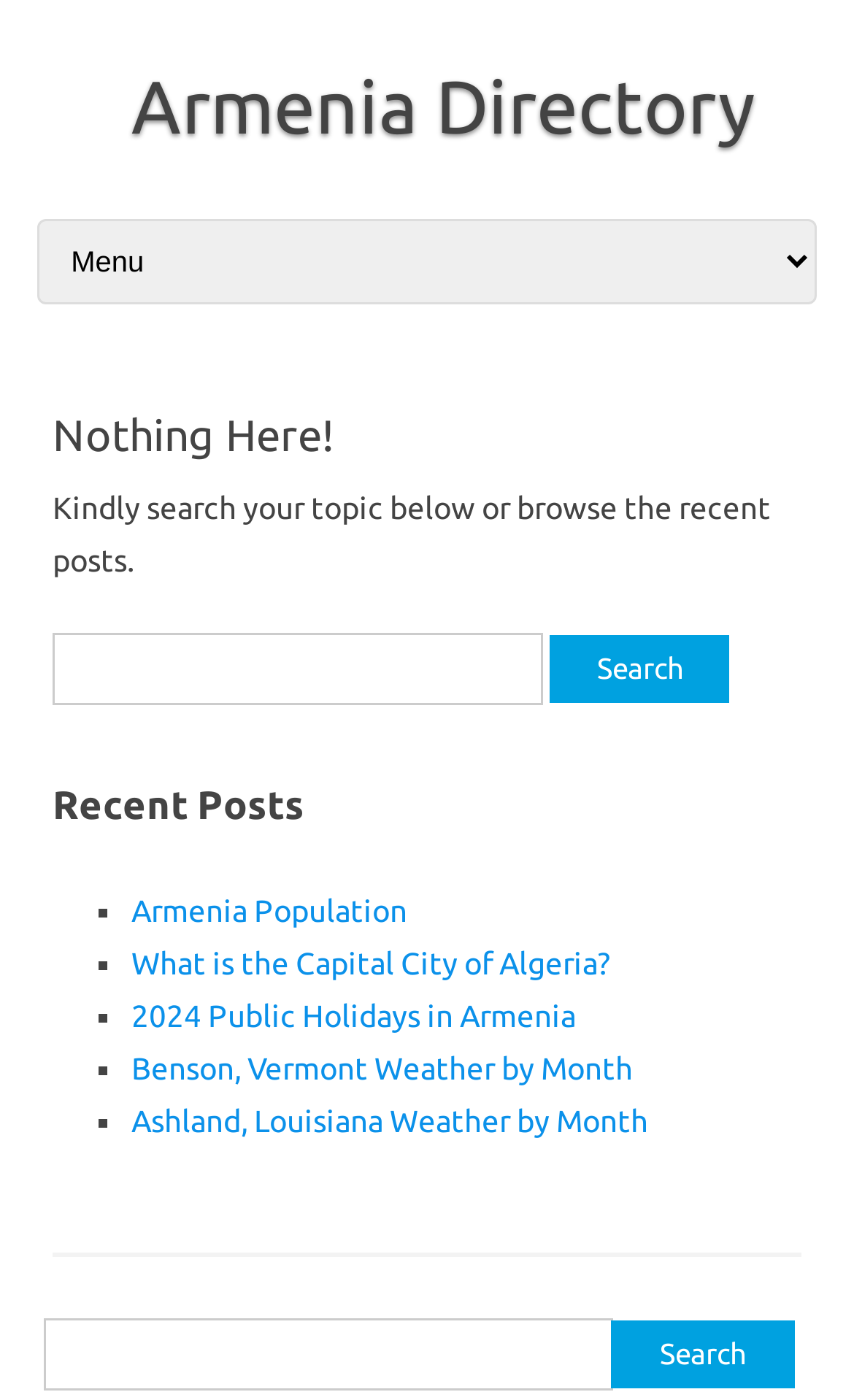Using floating point numbers between 0 and 1, provide the bounding box coordinates in the format (top-left x, top-left y, bottom-right x, bottom-right y). Locate the UI element described here: Armenia Population

[0.154, 0.639, 0.477, 0.664]